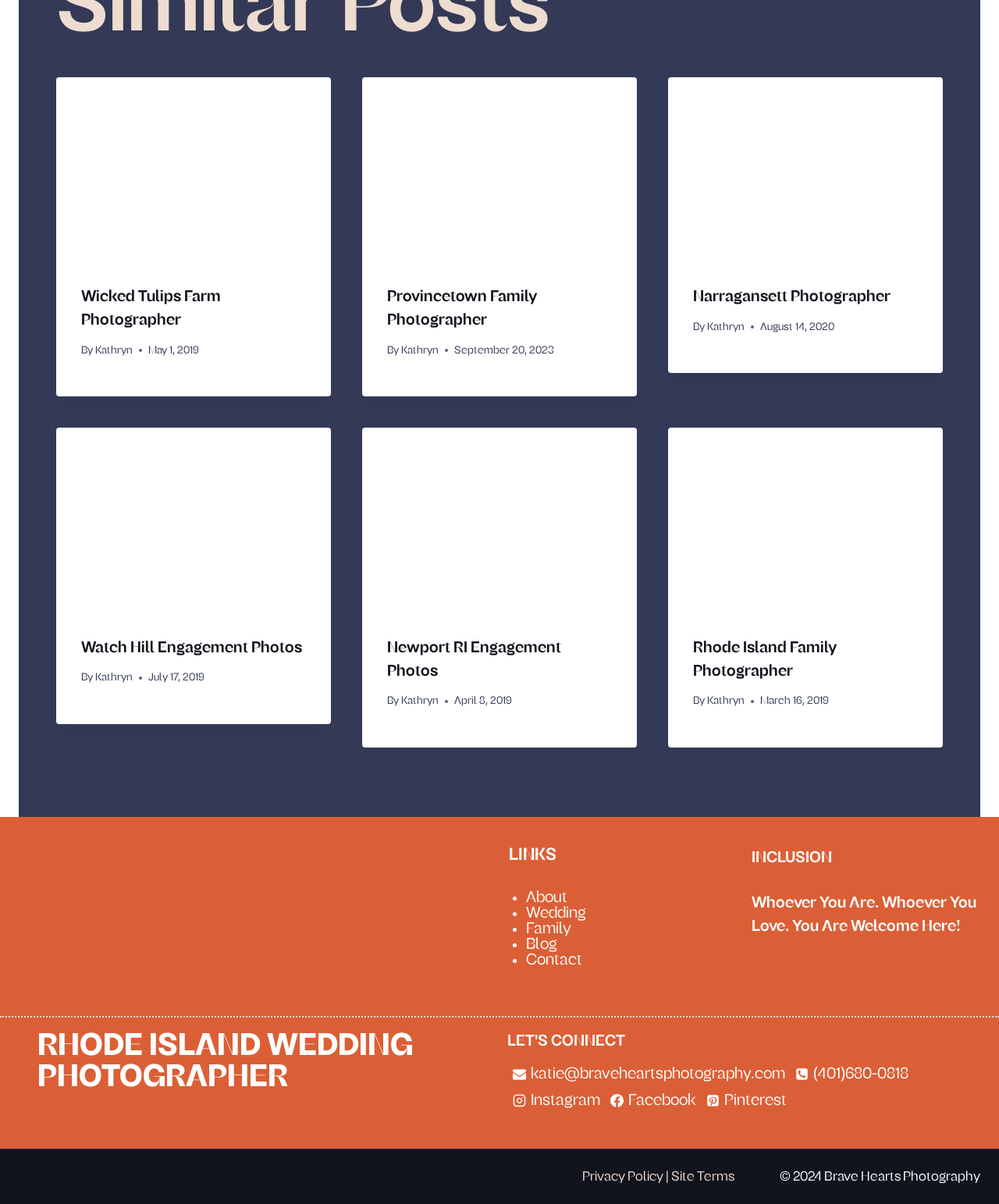Find the bounding box coordinates of the area to click in order to follow the instruction: "View Newport RI Engagement Photos".

[0.362, 0.355, 0.638, 0.507]